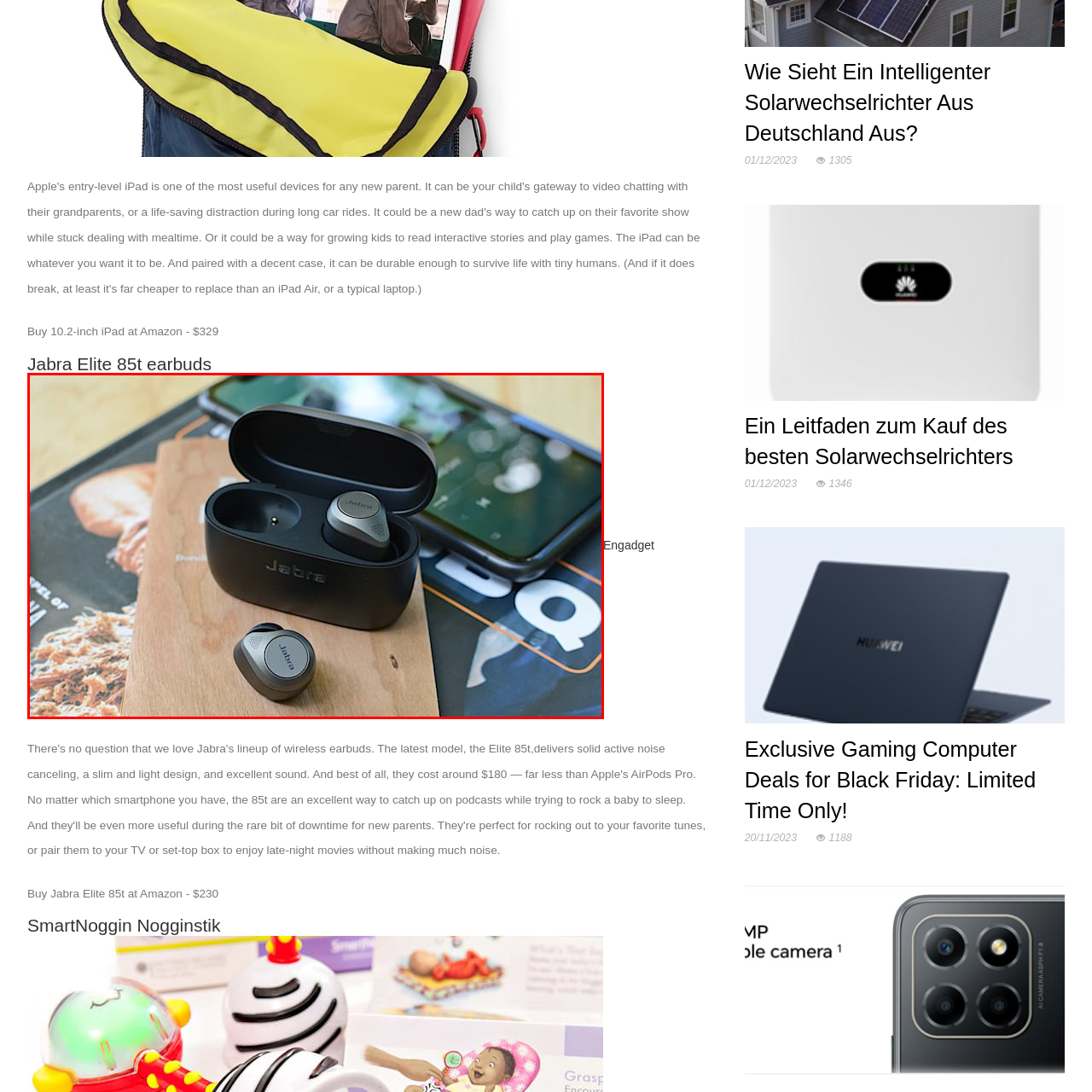Please provide a thorough description of the image inside the red frame.

The image showcases the Jabra Elite 85t earbuds, a popular choice for audio enthusiasts seeking high-quality sound and comfortable wear. The earbuds are elegantly displayed next to their charging case, which is open, revealing the left earbud nestled inside. The right earbud sits partially on a wooden surface, highlighting the sleek design and metallic finish. In the background, a smartphone can be seen, indicating a modern and tech-savvy lifestyle. The image conveys a sense of sophistication and the convenience of wireless audio technology, making it an ideal gift for occasions like Father's Day. Overall, the composition emphasizes the earbuds' premium quality and their appeal to users who value both form and function.